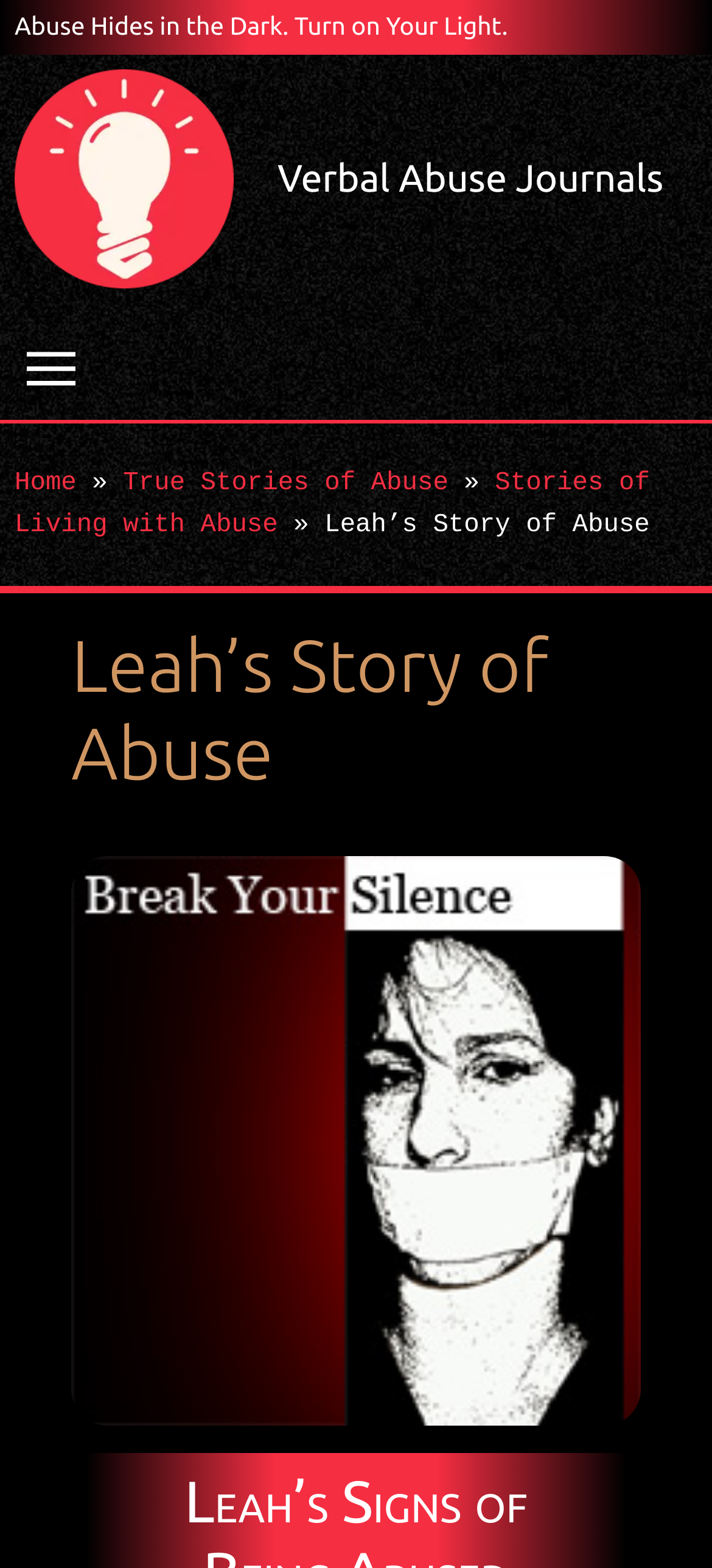How many navigation links are there in the breadcrumbs?
Use the information from the image to give a detailed answer to the question.

I counted the number of link elements within the navigation element with the label 'breadcrumbs', which are 'Home', 'True Stories of Abuse', and 'Stories of Living with Abuse'.